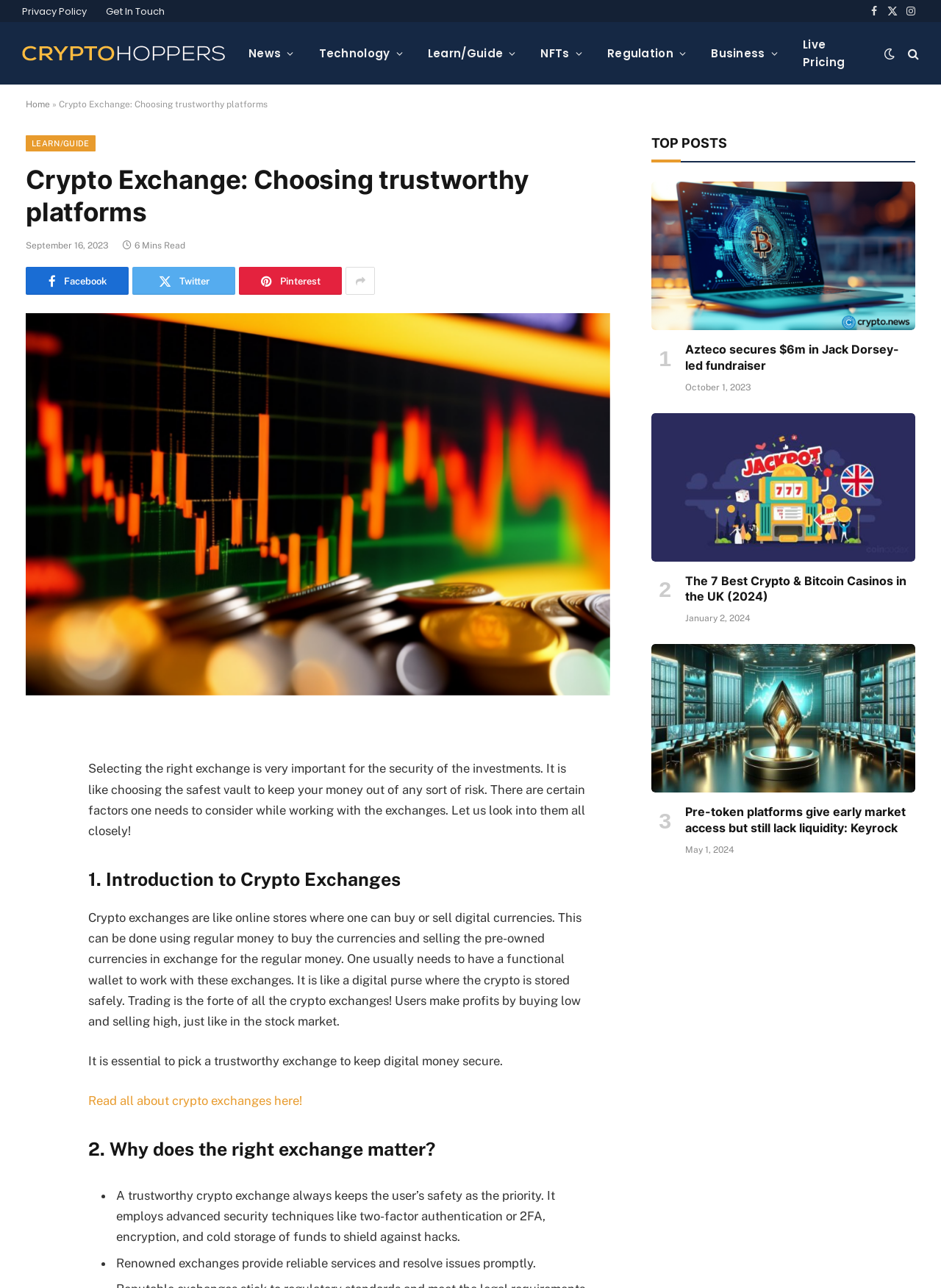How many articles are listed under 'TOP POSTS'?
Provide a detailed answer to the question, using the image to inform your response.

Under the 'TOP POSTS' section, there are three articles listed, namely 'Bitcoin service provider Azteco secures $6m in Jack Dorsey-led fundraiser', 'The 7 Best Crypto & Bitcoin Casinos in the UK (2024)', and 'Pre-token platforms give early market access but still lack liquidity: Keyrock'.